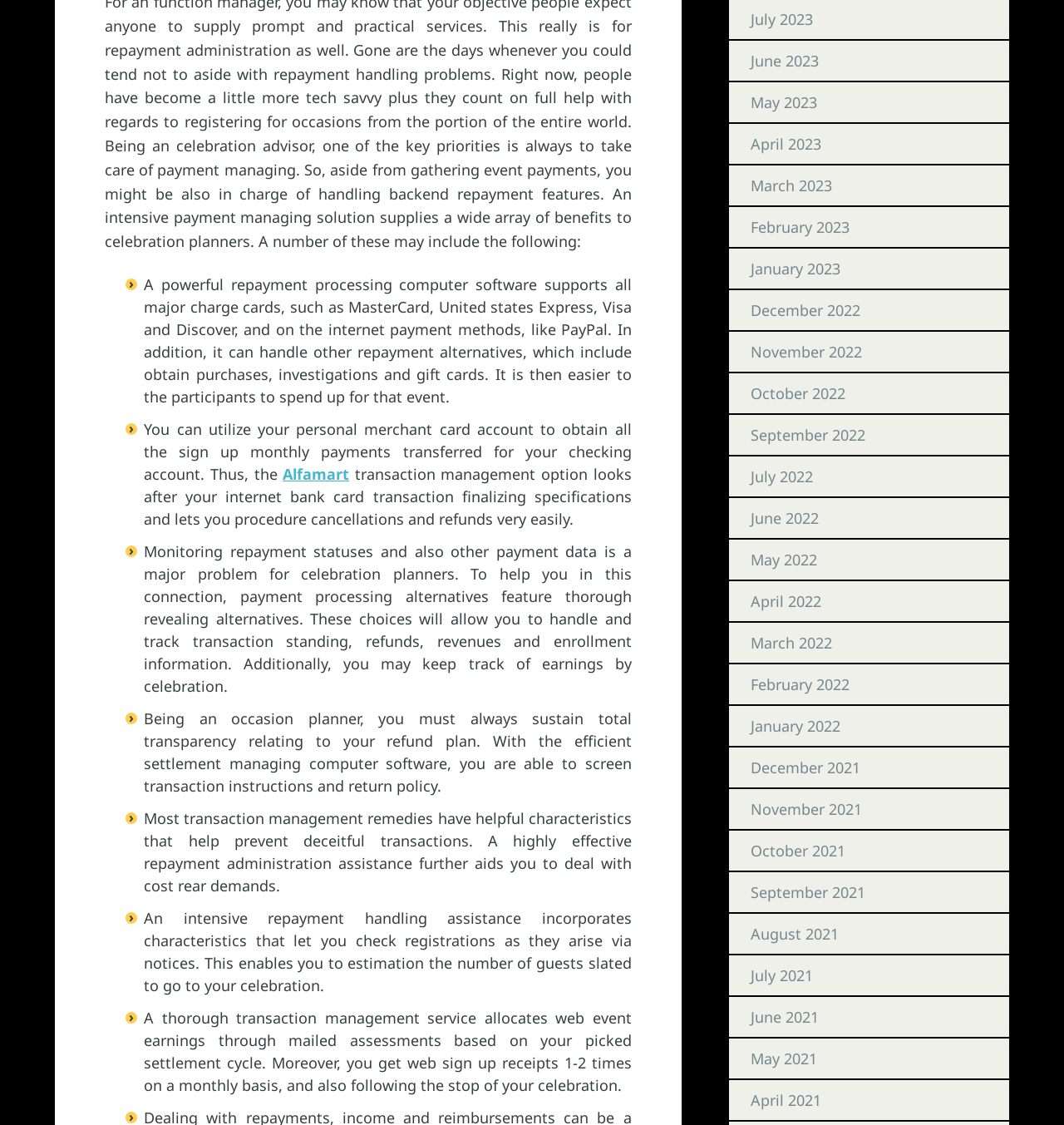Please identify the bounding box coordinates of the clickable area that will fulfill the following instruction: "Click on the 'Alfamart' link". The coordinates should be in the format of four float numbers between 0 and 1, i.e., [left, top, right, bottom].

[0.266, 0.412, 0.328, 0.43]